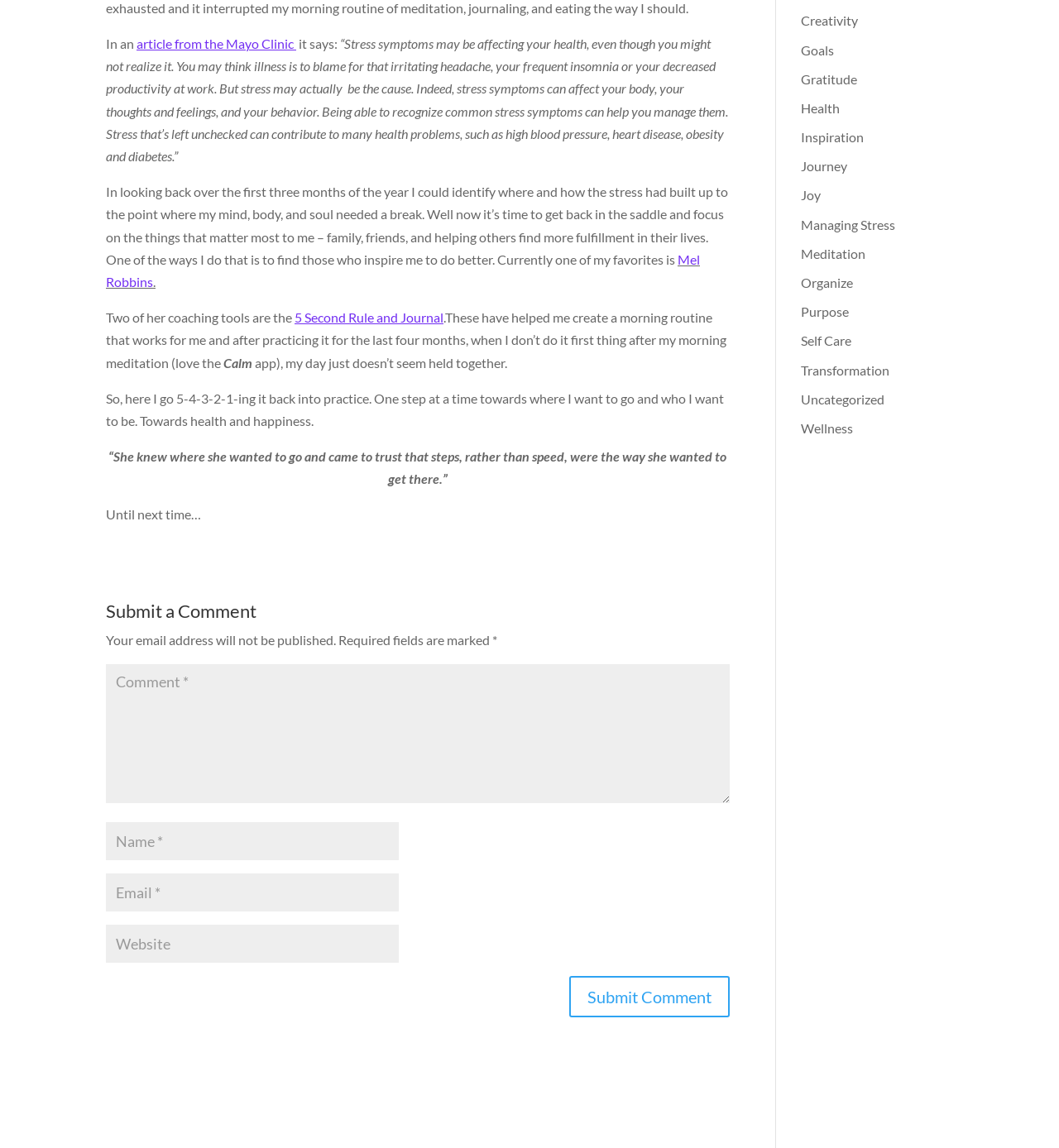Find the bounding box of the UI element described as: "Creativity". The bounding box coordinates should be given as four float values between 0 and 1, i.e., [left, top, right, bottom].

[0.756, 0.011, 0.81, 0.025]